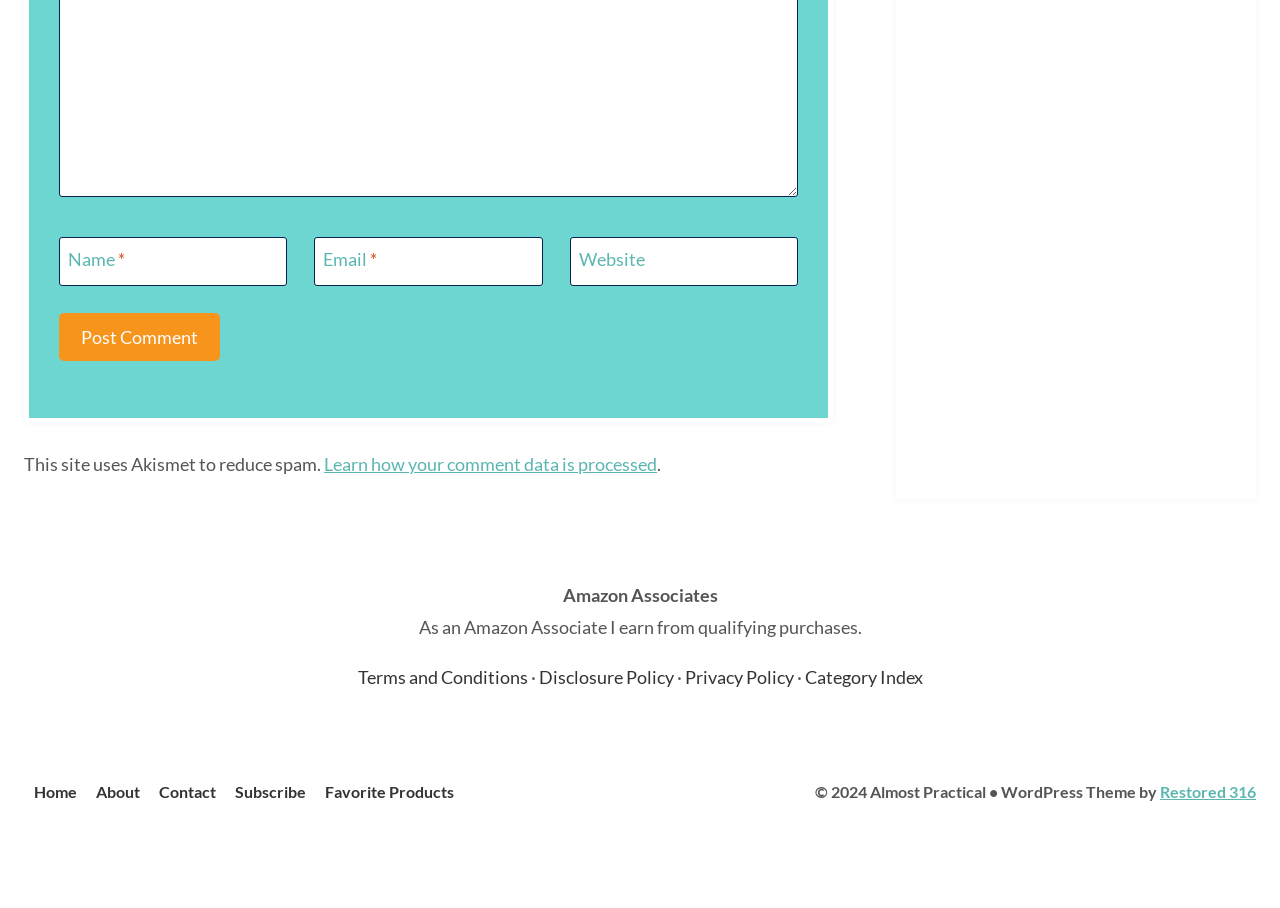What is the 'Footer Navigation' section used for?
Using the image, provide a concise answer in one word or a short phrase.

To navigate the website